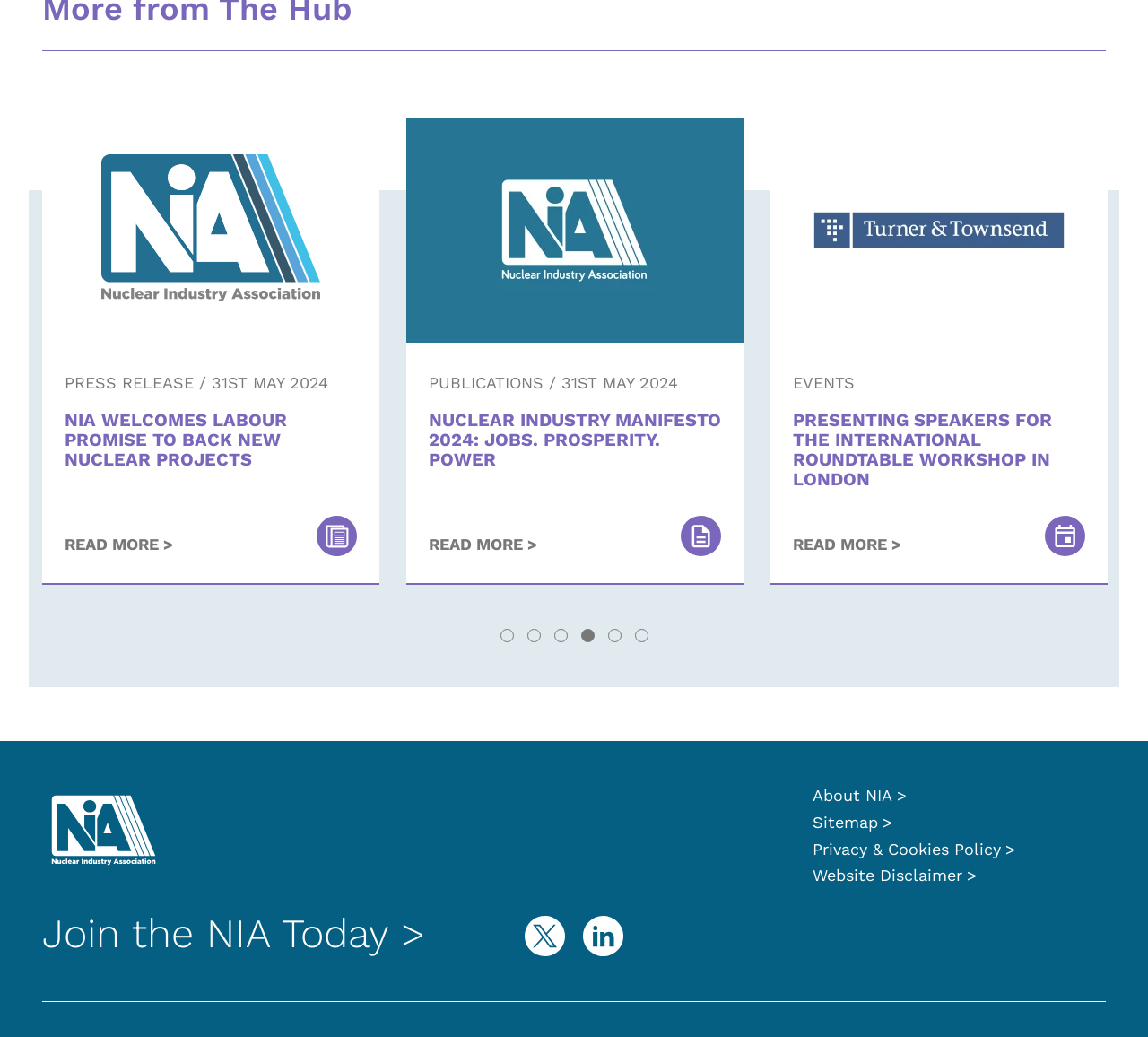Please determine the bounding box coordinates of the section I need to click to accomplish this instruction: "Click the 'Website Disclaimer' link".

[0.708, 0.835, 0.851, 0.853]